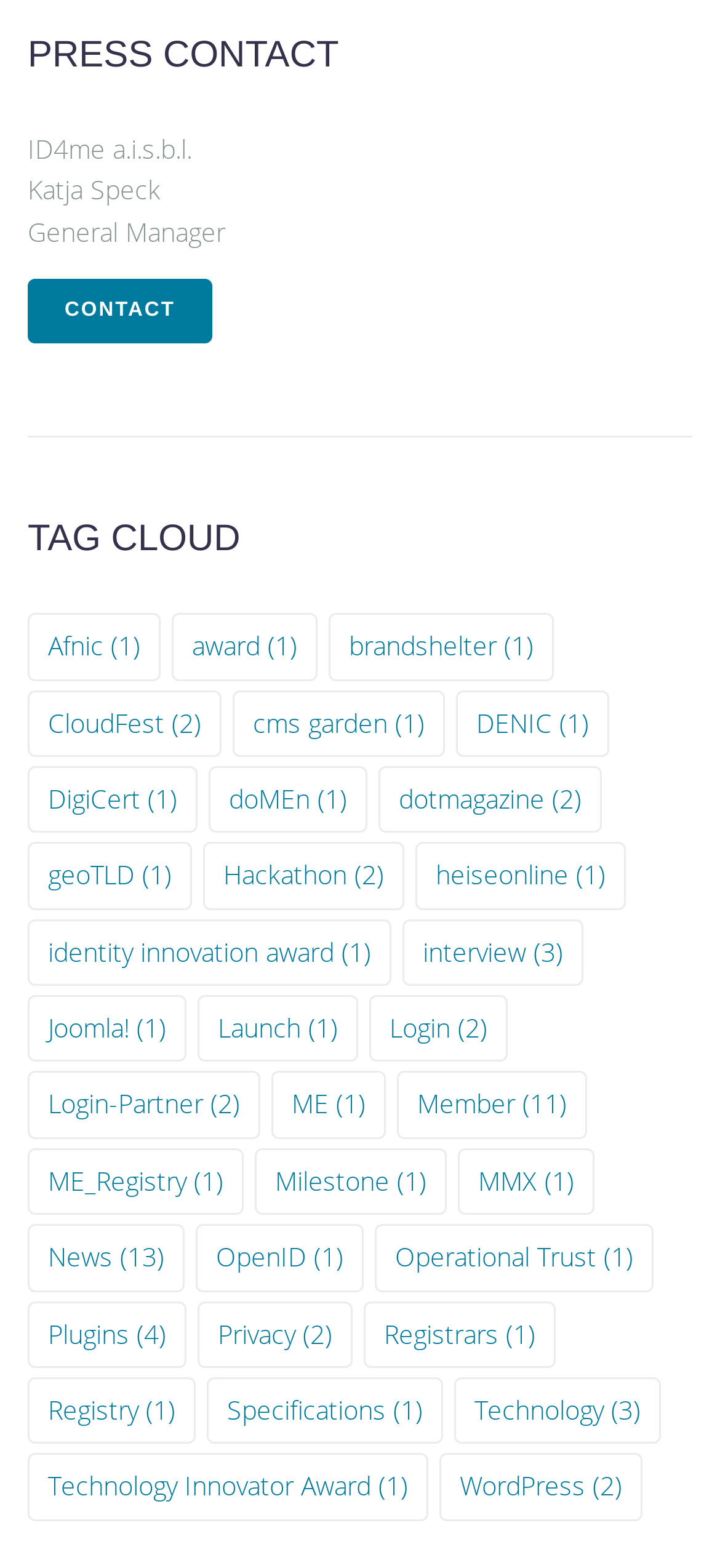What is the name of the person who is the General Manager?
Give a one-word or short-phrase answer derived from the screenshot.

Katja Speck